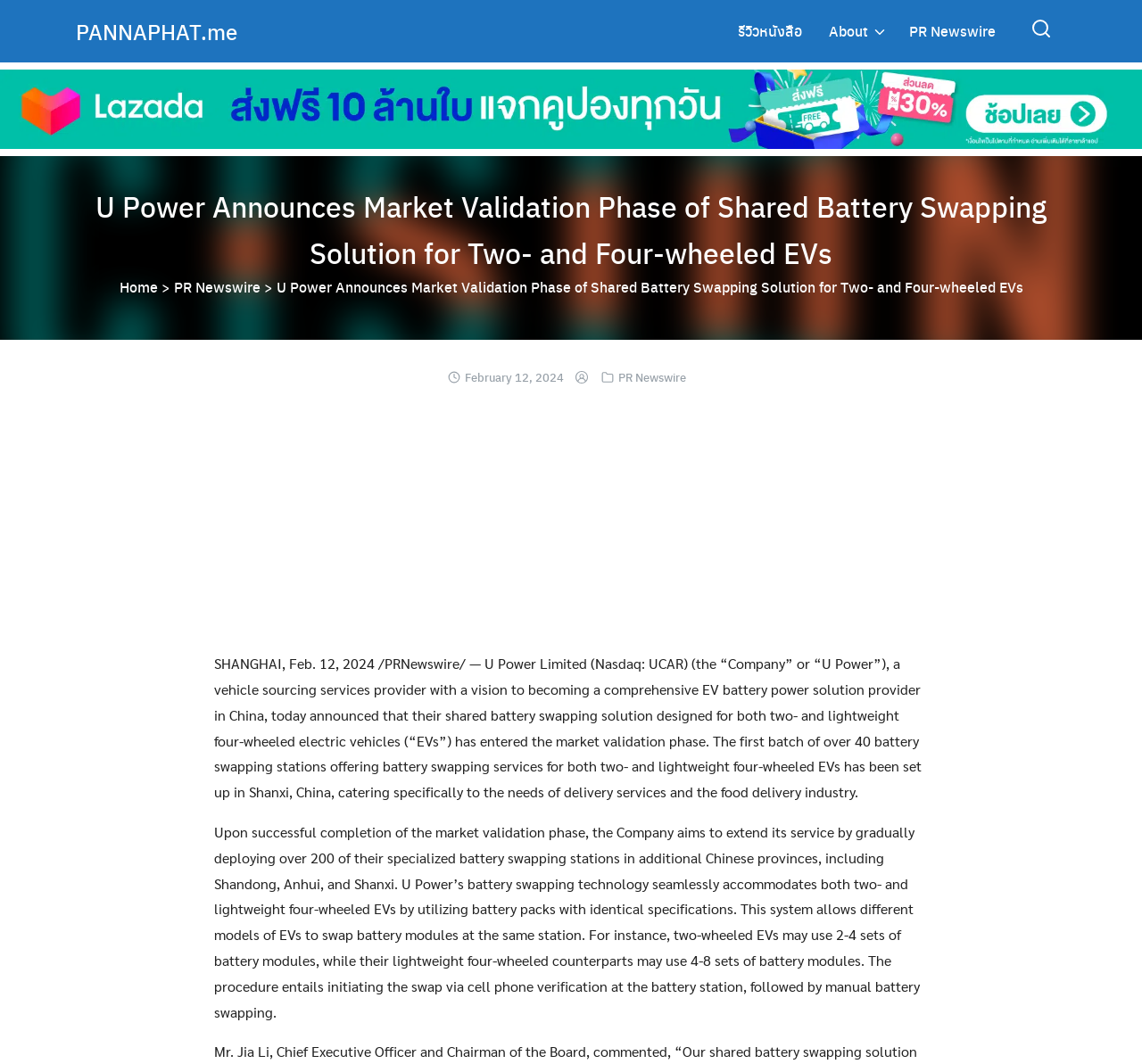Identify the bounding box for the element characterized by the following description: "Home".

[0.104, 0.26, 0.138, 0.279]